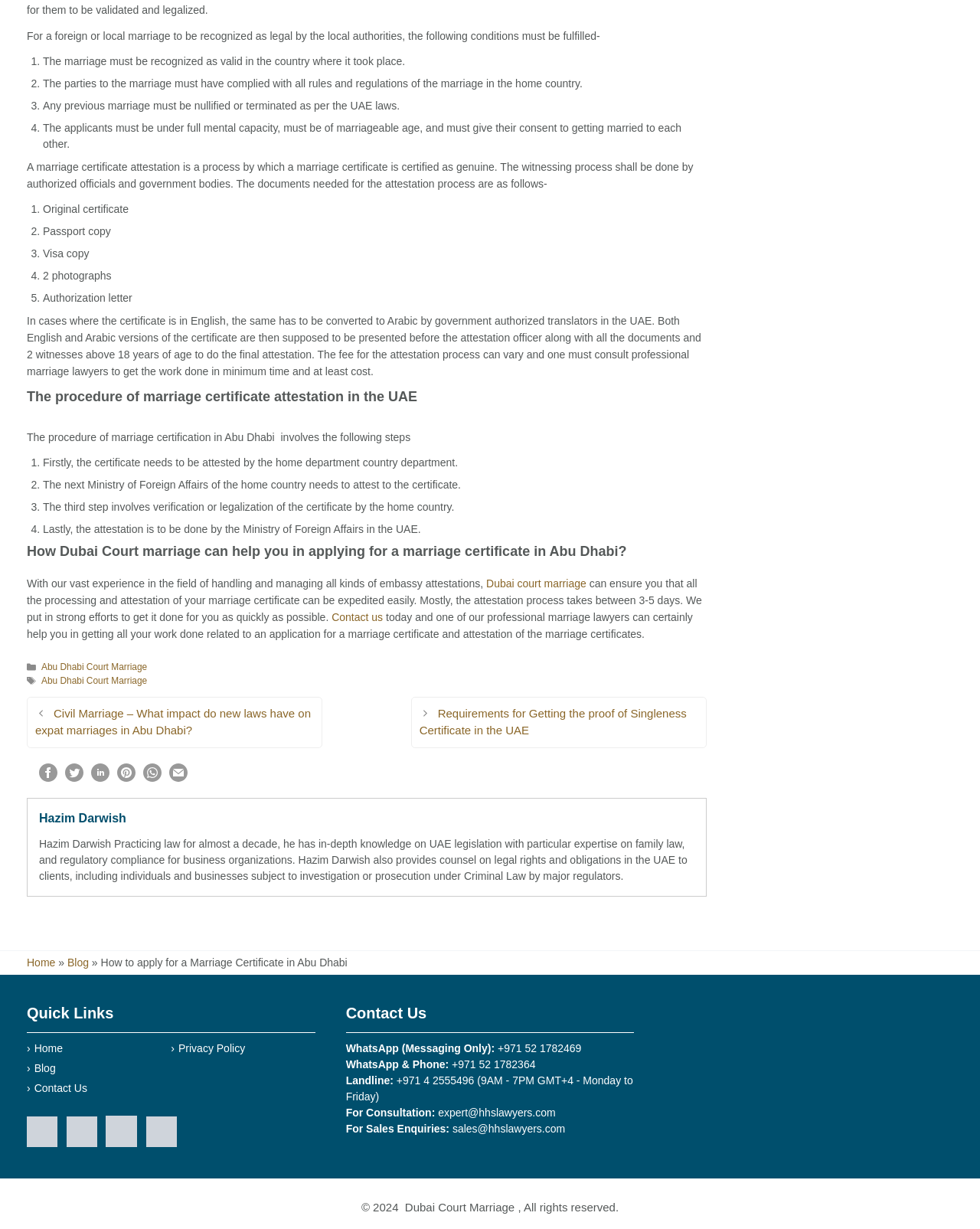Can you find the bounding box coordinates for the element that needs to be clicked to execute this instruction: "Click the 'Contact us' link"? The coordinates should be given as four float numbers between 0 and 1, i.e., [left, top, right, bottom].

[0.338, 0.497, 0.391, 0.507]